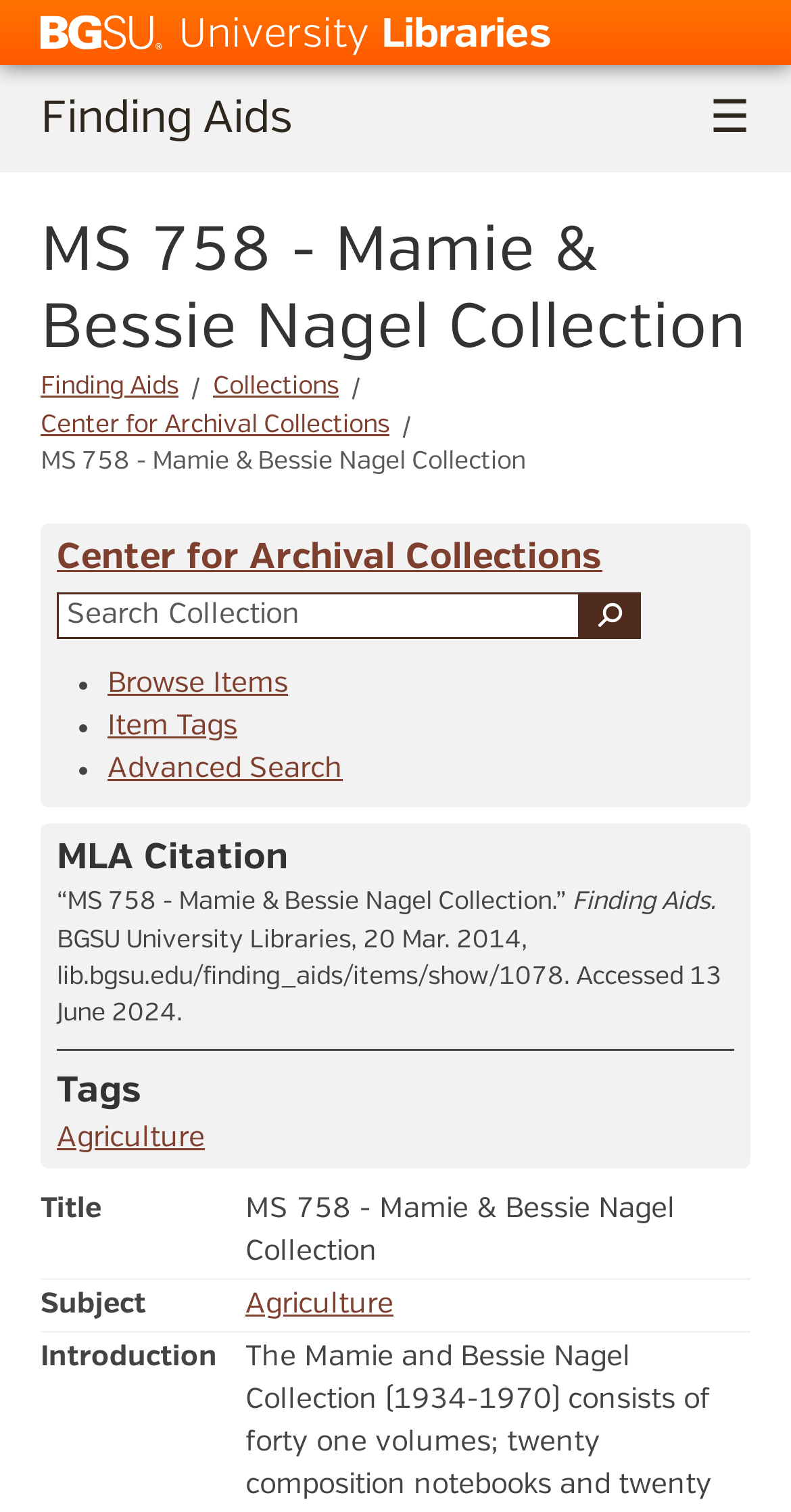Can you find the bounding box coordinates for the element that needs to be clicked to execute this instruction: "View Item Tags"? The coordinates should be given as four float numbers between 0 and 1, i.e., [left, top, right, bottom].

[0.136, 0.471, 0.3, 0.49]